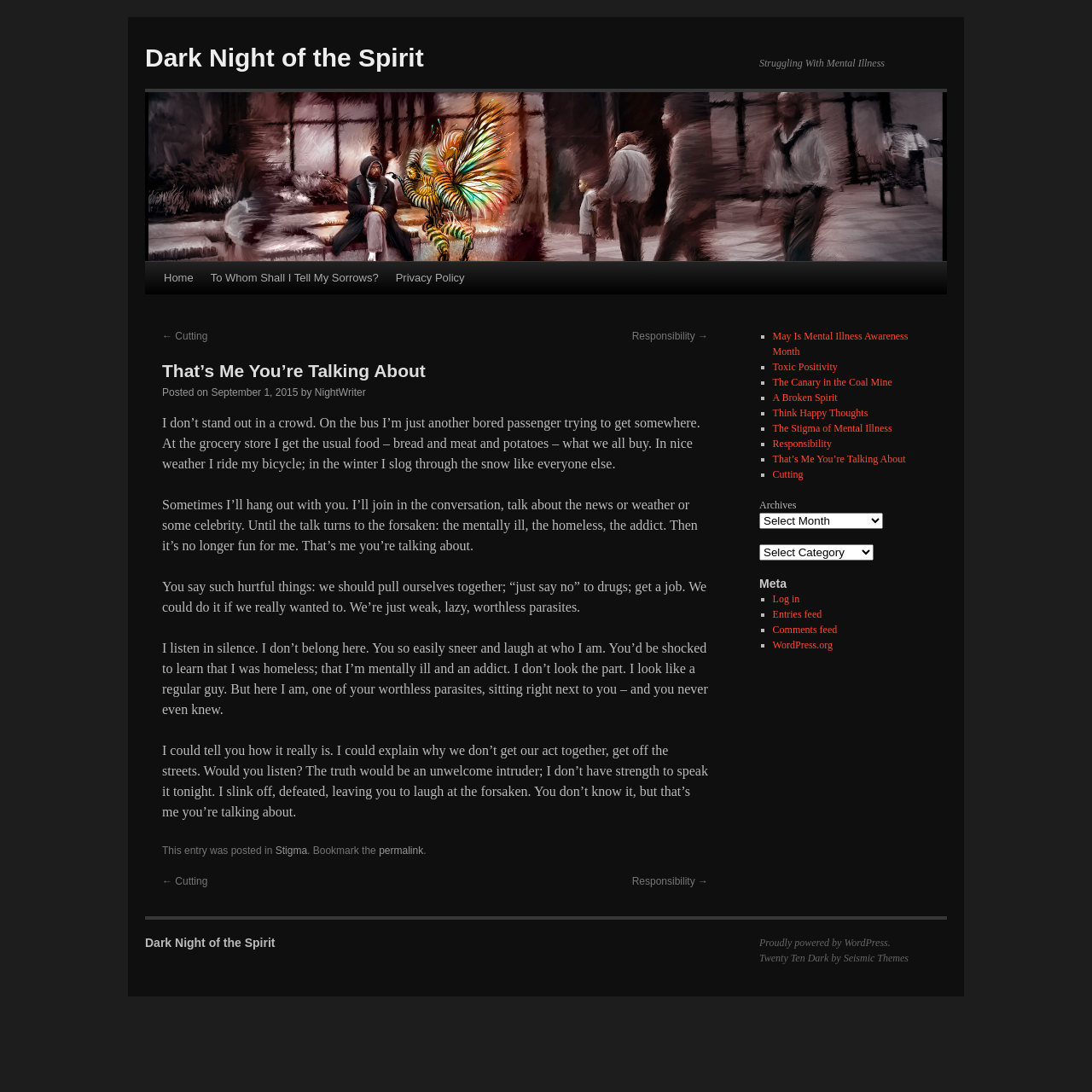Write an extensive caption that covers every aspect of the webpage.

This webpage is about a personal blog post titled "That's Me You're Talking About" under the category of "Dark Night of the Spirit". The page has a simple layout with a prominent main content area and a sidebar on the right.

At the top of the page, there is a navigation menu with links to "Home", "To Whom Shall I Tell My Sorrows?", and "Privacy Policy". Below this menu, there is a heading that displays the title of the blog post.

The main content area is divided into several sections. The first section contains a brief introduction to the blog post, followed by a series of paragraphs that discuss the struggles of living with mental illness. The text is written in a personal and reflective tone, with the author sharing their experiences and emotions.

To the right of the main content area, there is a sidebar that contains a list of links to other blog posts, categorized by topic. The links are organized into sections, with each section marked by a list marker (■). The topics include "Stigma", "Toxic Positivity", and "Responsibility", among others.

Below the main content area, there is a section that displays metadata about the blog post, including the date it was posted and the categories it belongs to. There are also links to "Archives" and "Categories", which allow users to browse the blog's content by date or topic.

At the very bottom of the page, there is a footer section that contains links to the blog's feed, as well as a copyright notice and a link to the WordPress platform.